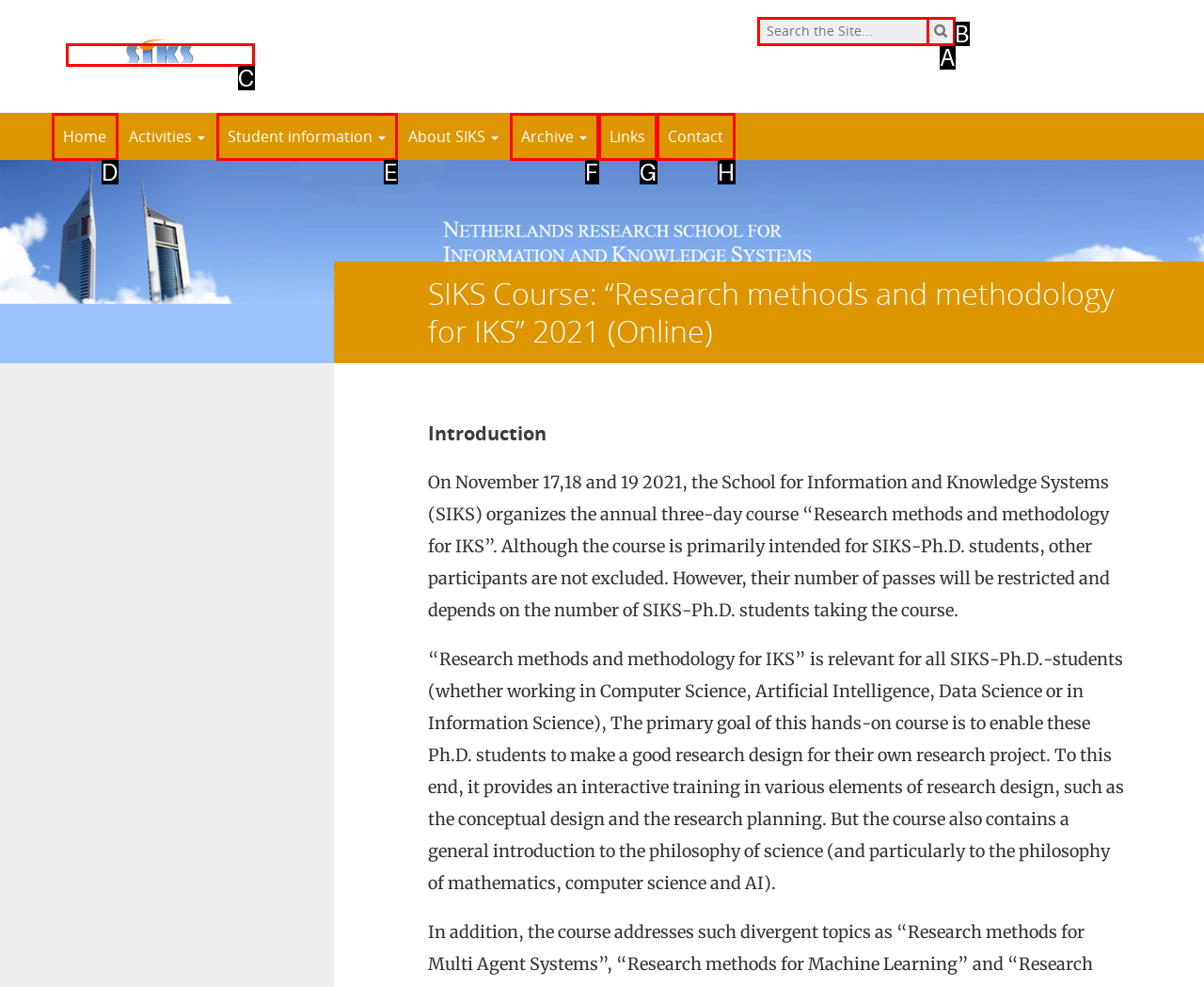Identify the correct UI element to click on to achieve the task: click the logo. Provide the letter of the appropriate element directly from the available choices.

C